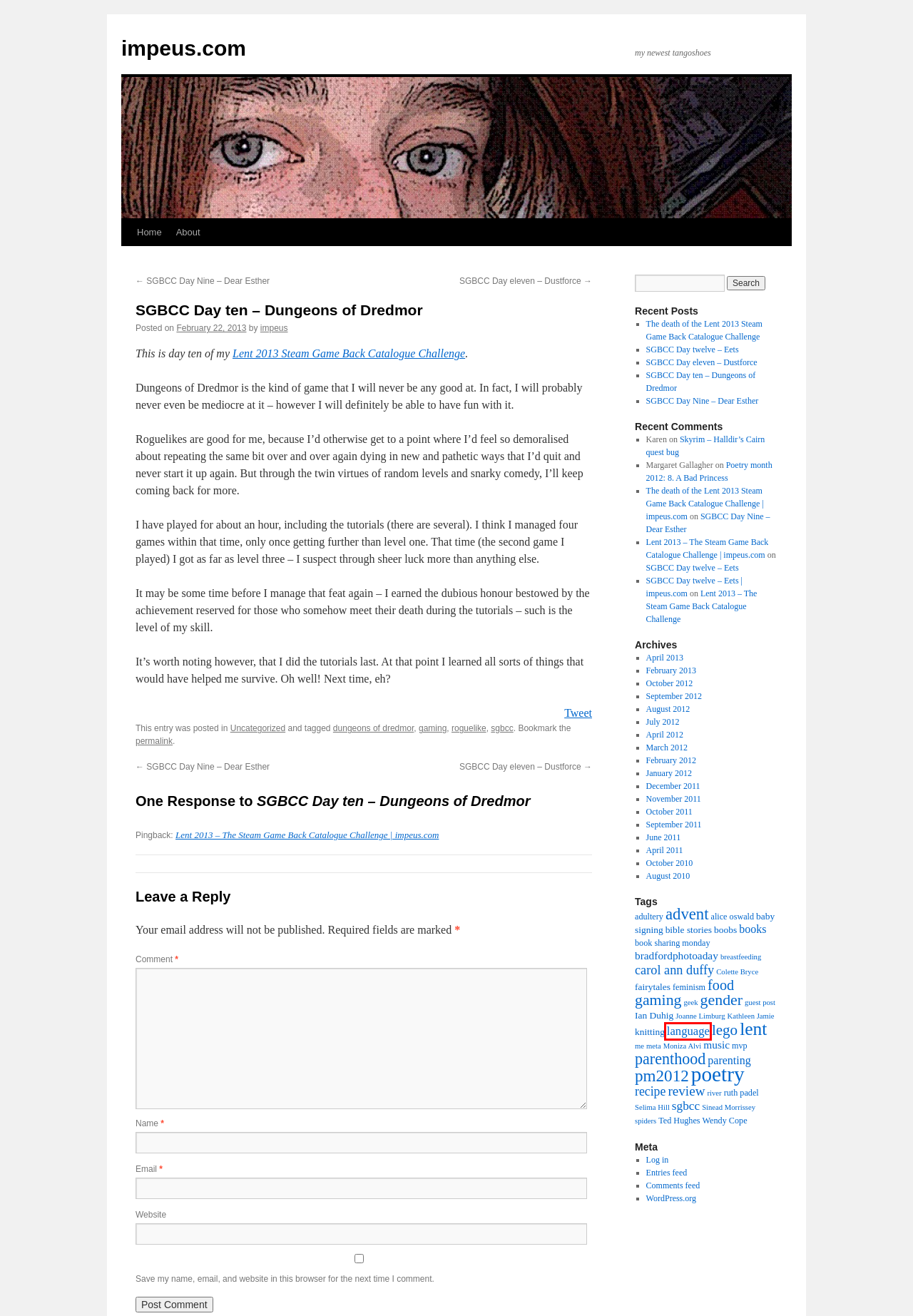Provided is a screenshot of a webpage with a red bounding box around an element. Select the most accurate webpage description for the page that appears after clicking the highlighted element. Here are the candidates:
A. The death of the Lent 2013 Steam Game Back Catalogue Challenge | impeus.com
B. poetry | impeus.com
C. August | 2010 | impeus.com
D. January | 2012 | impeus.com
E. Selima Hill | impeus.com
F. guest post | impeus.com
G. language | impeus.com
H. roguelike | impeus.com

G